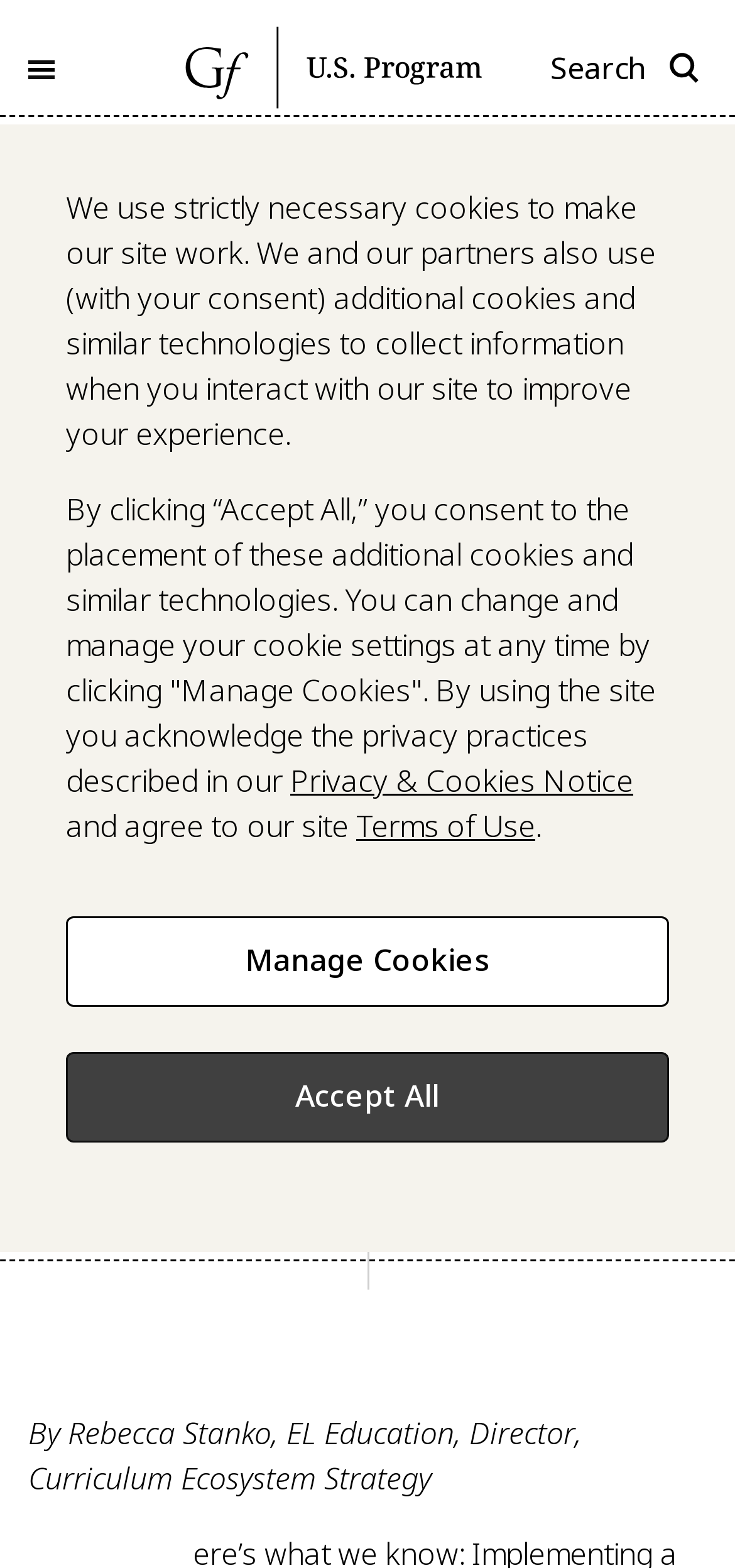What is the type of content on this webpage?
Please provide a comprehensive answer based on the contents of the image.

I found the type of content by looking at the text below the author's name, which says 'Article'.